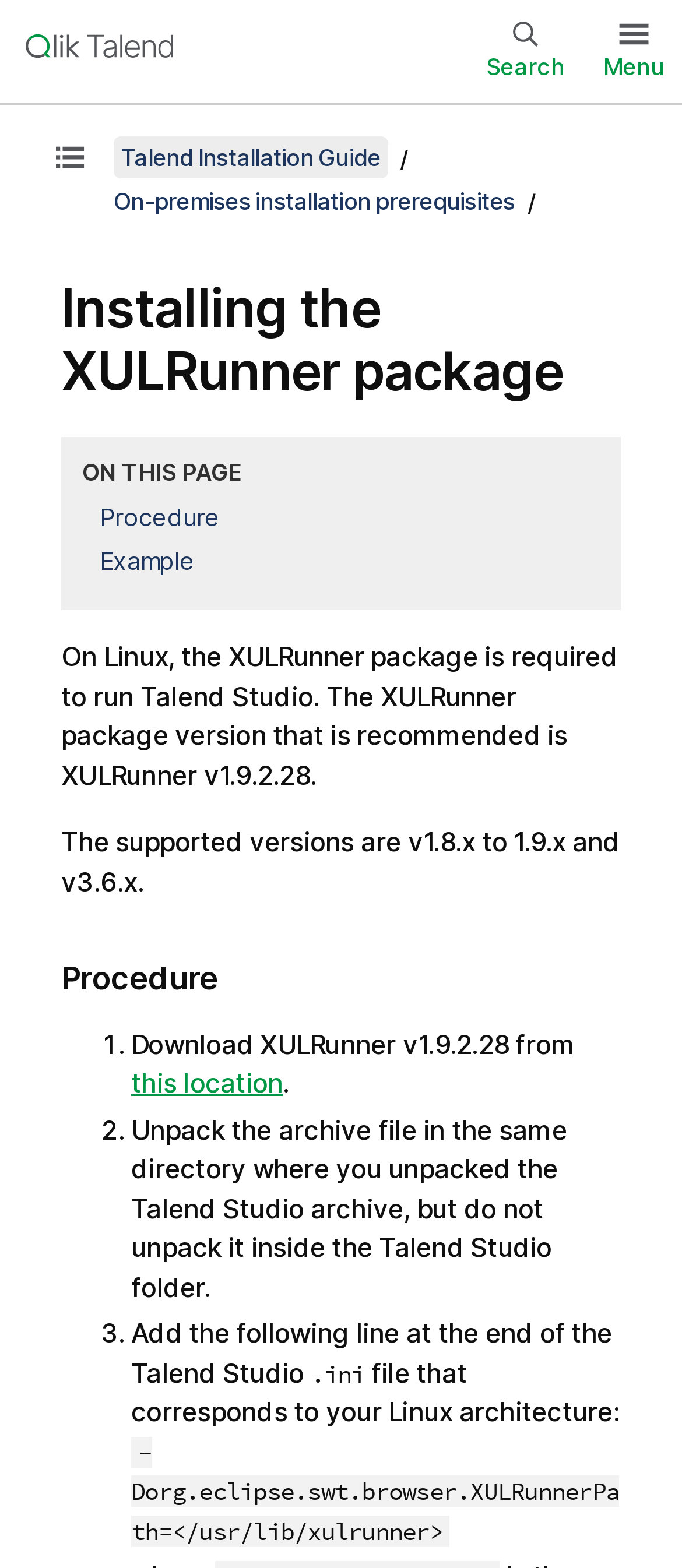Give a detailed overview of the webpage's appearance and contents.

The webpage is a help guide for installing the XULRunner package, specifically for Talend Installation. At the top left, there is a link to "Qlik Talend Help home" accompanied by an image. On the top right, there are two buttons: "Search" and "Menu". 

Below the top section, there is a complementary section that contains a layout table with a button "Show table of contents" on the left. To the right of this section, there is a navigation section with a breadcrumb trail, showing the current location as "Talend Installation Guide" > "On-premises installation prerequisites" > "Installing the XULRunner package".

The main content of the page is divided into sections. The first section has a heading "Installing the XULRunner package" and a navigation section "On this page" with links to "Procedure" and "Example". 

Below this, there are several paragraphs of text explaining the requirements for installing XULRunner on Linux, including the recommended version and supported versions. 

The next section is titled "Procedure" and is a step-by-step guide to installing XULRunner. The procedure consists of three steps, each marked with a numbered list marker. The steps include downloading XULRunner, unpacking the archive file, and adding a line to a configuration file. Each step has a brief description and some specific details, such as the recommended version and file paths.